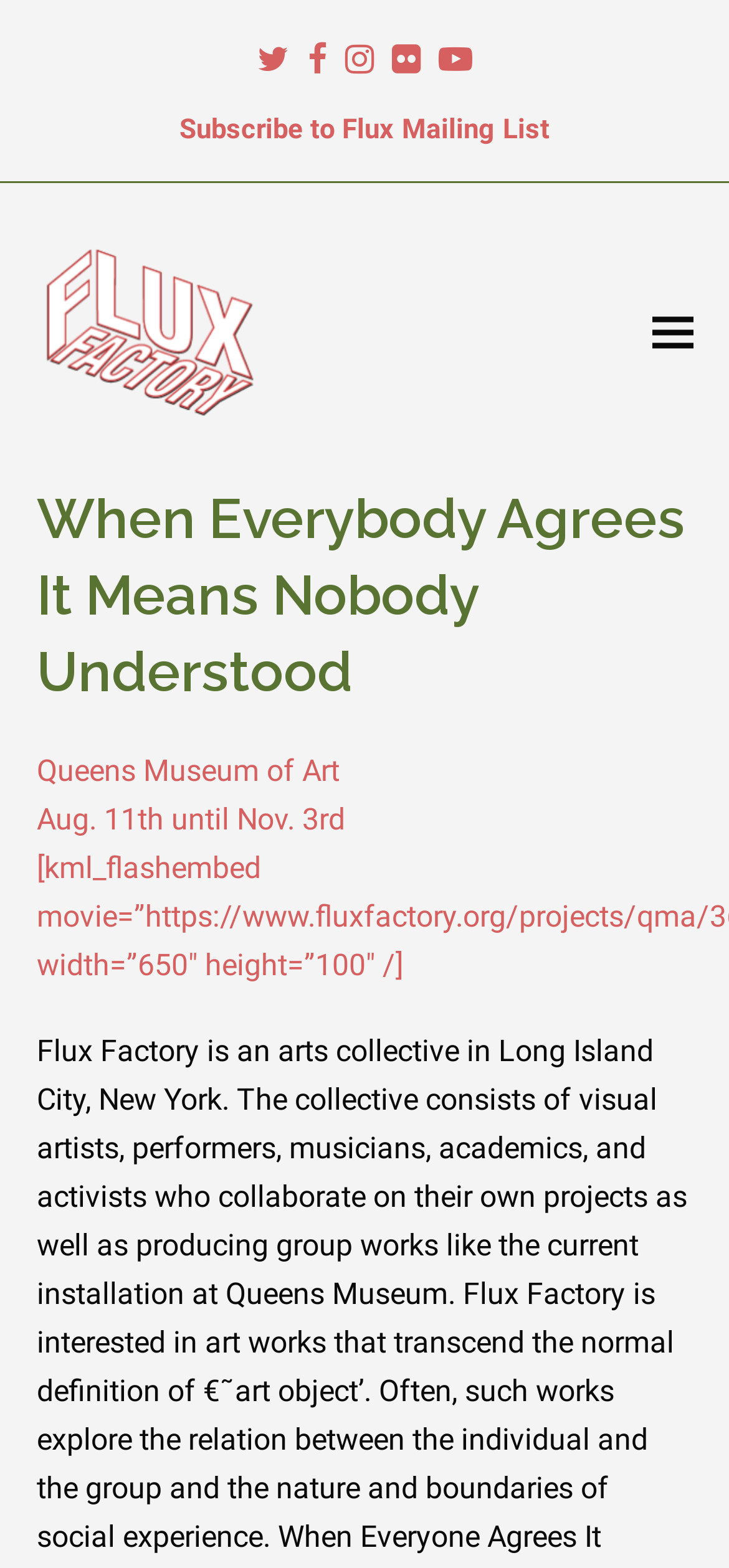Please find and report the bounding box coordinates of the element to click in order to perform the following action: "Read the header". The coordinates should be expressed as four float numbers between 0 and 1, in the format [left, top, right, bottom].

[0.05, 0.308, 0.95, 0.453]